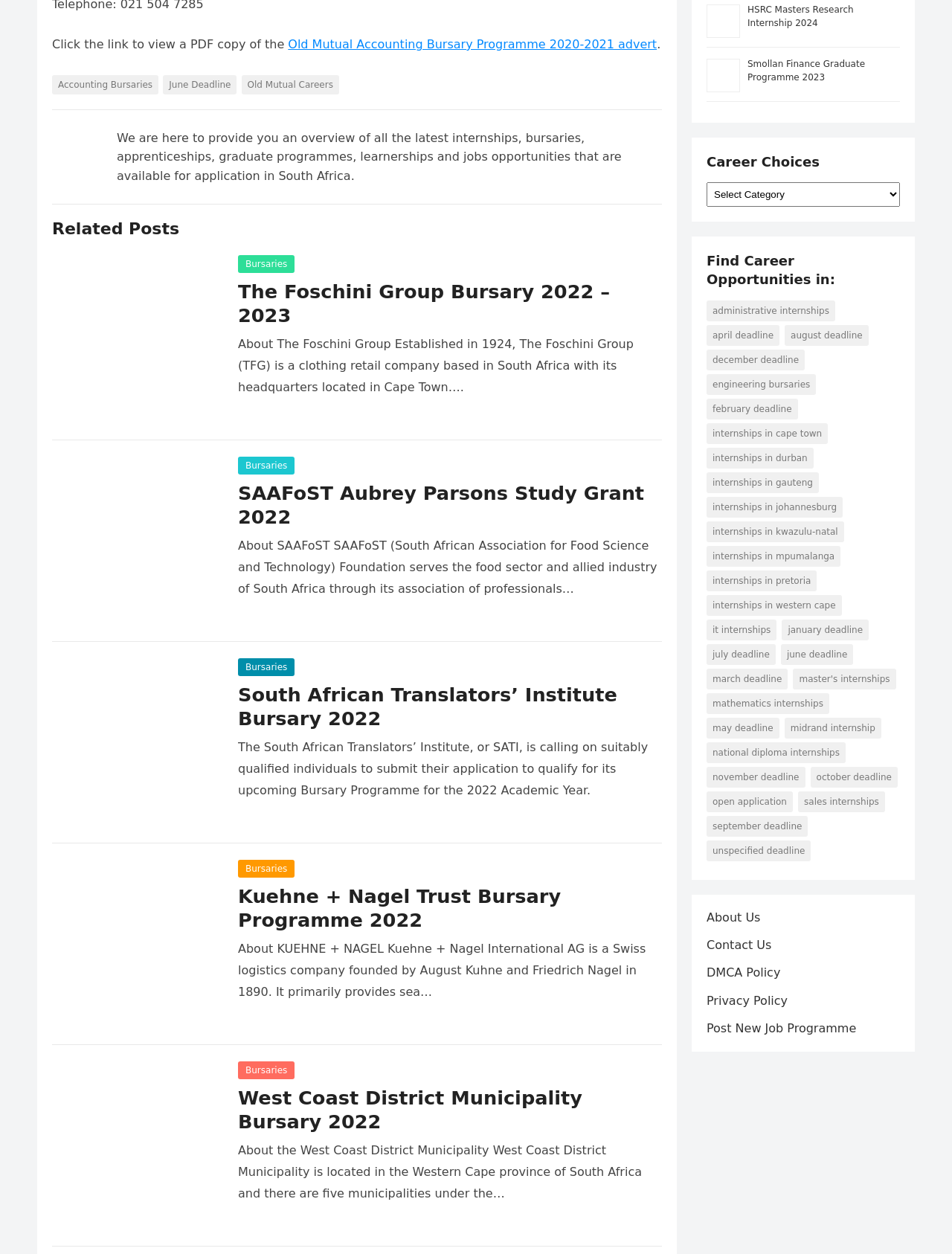Determine the bounding box coordinates of the target area to click to execute the following instruction: "Search for Internships in Johannesburg."

[0.742, 0.396, 0.885, 0.413]